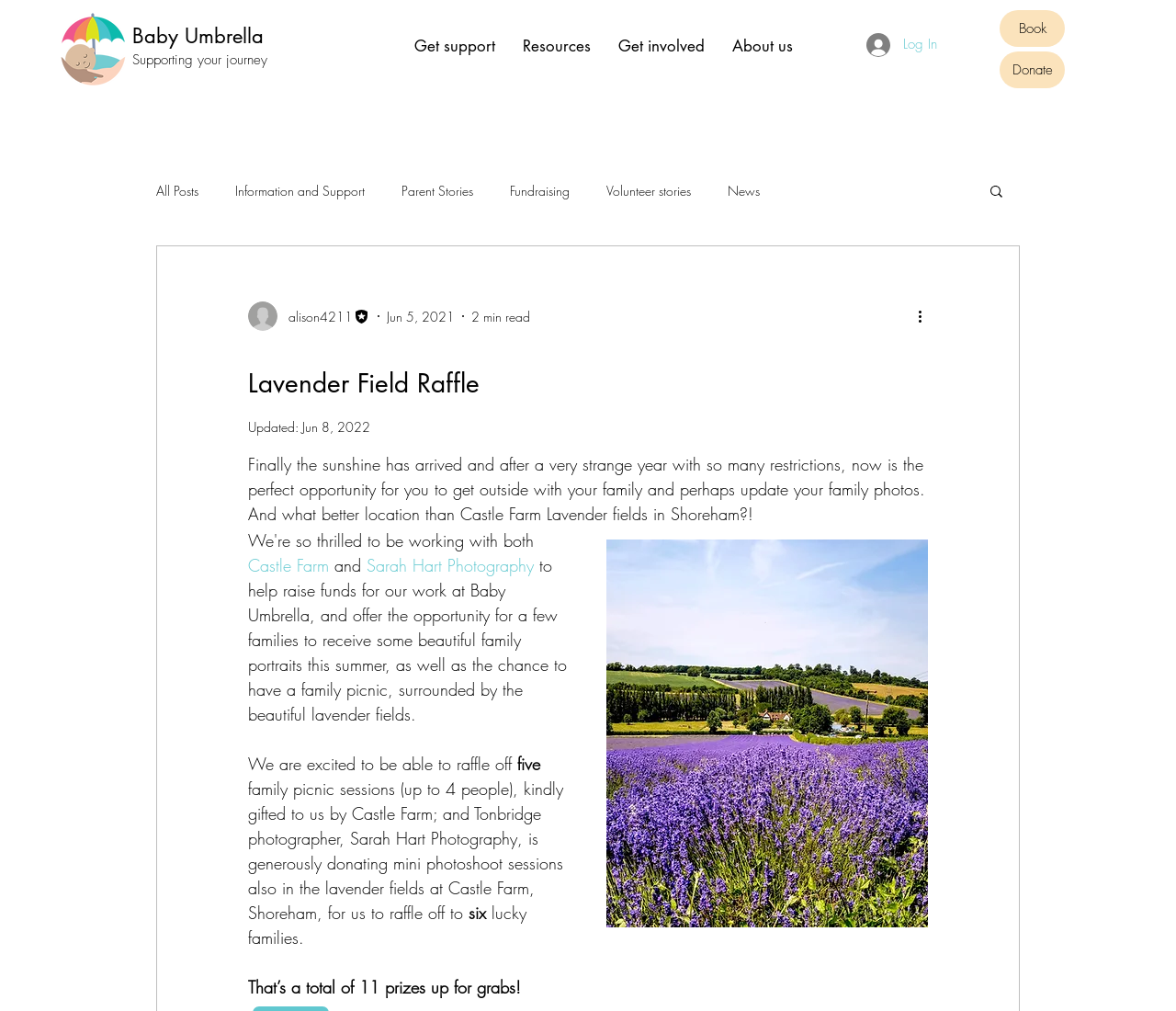How many family picnic sessions are being raffled off?
Please look at the screenshot and answer in one word or a short phrase.

five